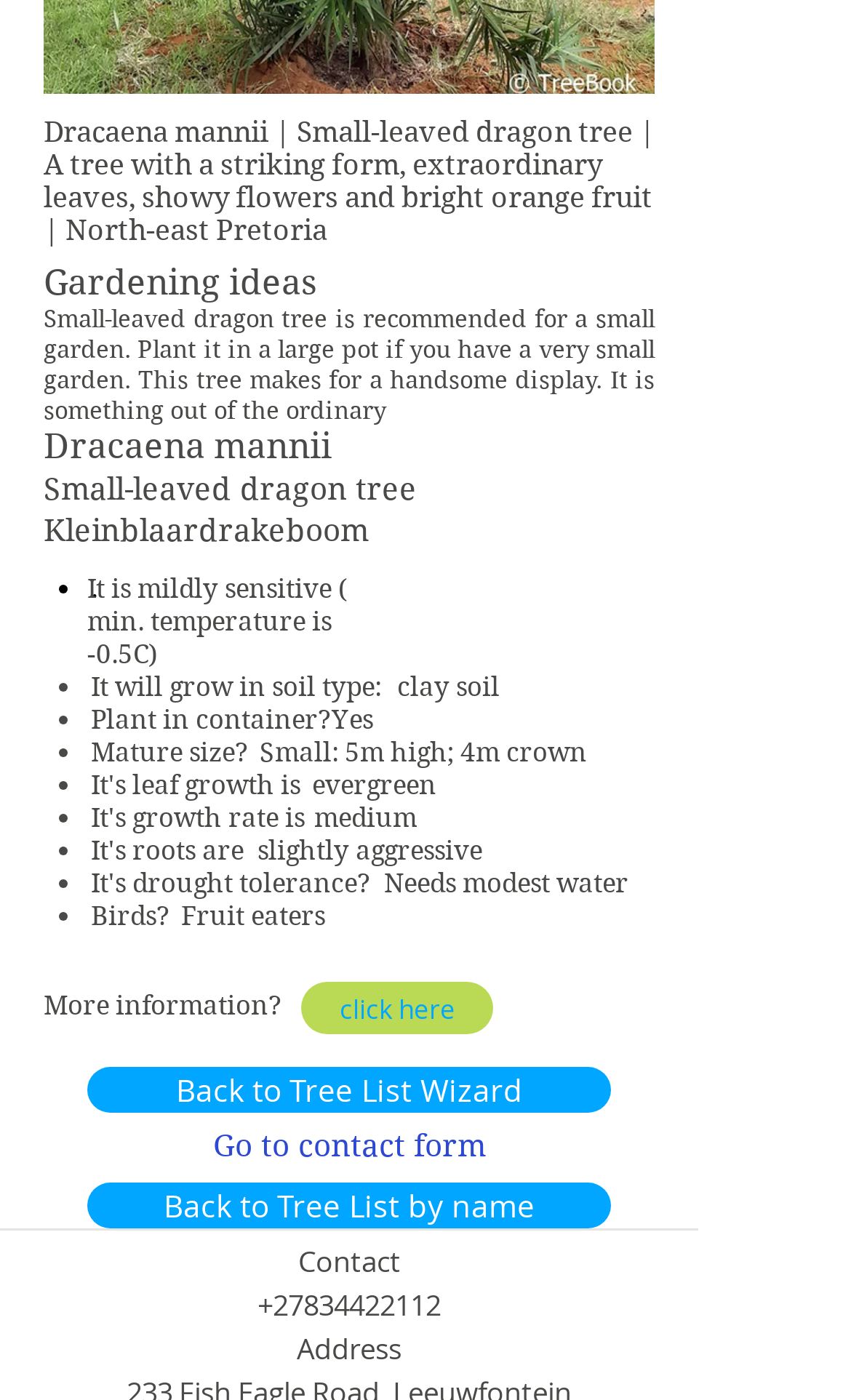Can this tree be planted in a container?
Look at the image and answer the question with a single word or phrase.

Yes